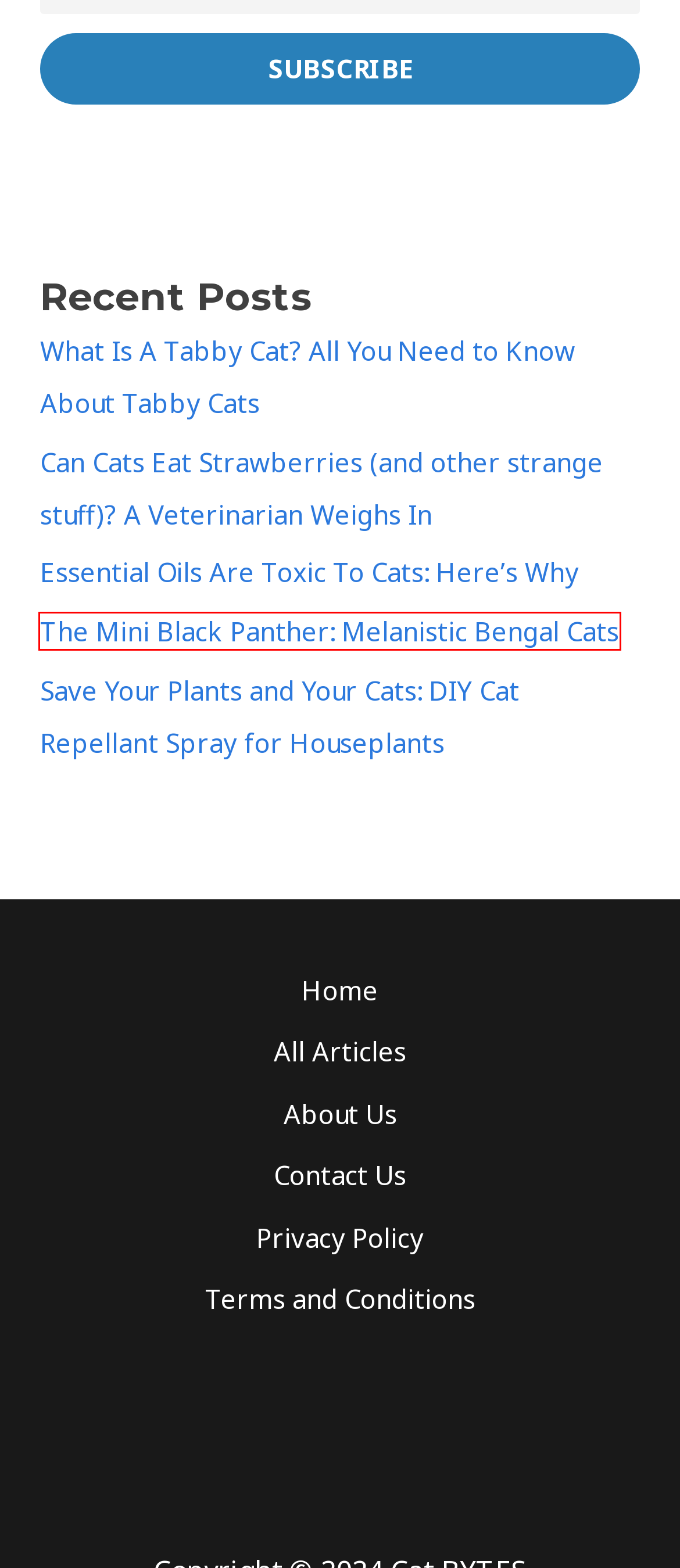Review the screenshot of a webpage that includes a red bounding box. Choose the webpage description that best matches the new webpage displayed after clicking the element within the bounding box. Here are the candidates:
A. Contact Us - Cat Bytes
B. About Us - Cat Bytes
C. The Mini Black Panther: Melanistic Bengal Cats - Cat Bytes
D. Essential Oils Are Toxic To Cats: Here's Why - Cat Bytes
E. Dr. Wendy Wilkins, DVM, PhD – Cat Bytes
F. What Is A Tabby Cat? All You Need To Know About Tabby Cats - Cat Bytes
G. Save Your Plants And Your Cats: DIY Cat Repellant Spray For Houseplants - Cat Bytes
H. All Articles - Cat Bytes

C